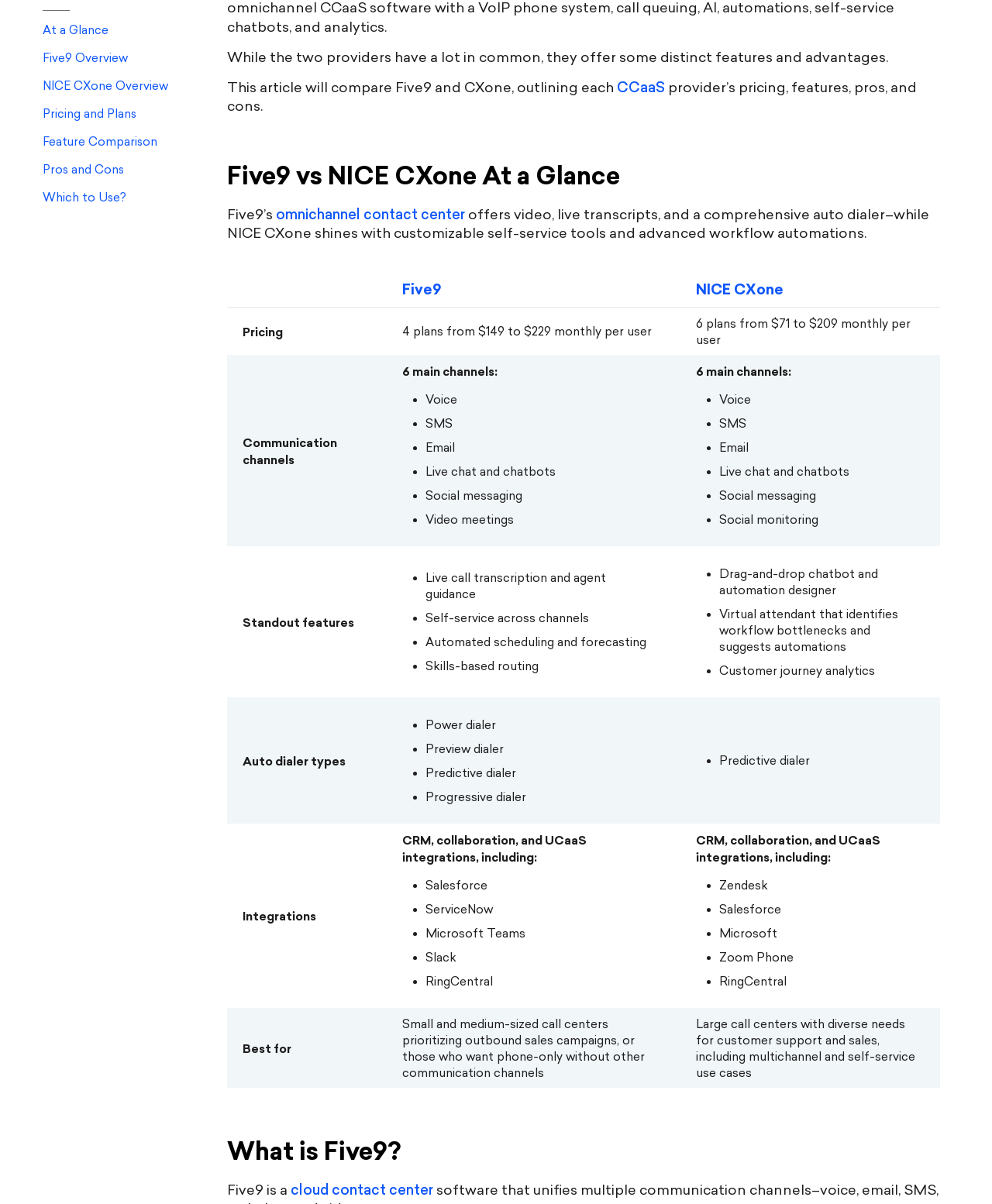Provide the bounding box coordinates of the HTML element described as: "CCaaS". The bounding box coordinates should be four float numbers between 0 and 1, i.e., [left, top, right, bottom].

[0.621, 0.064, 0.67, 0.08]